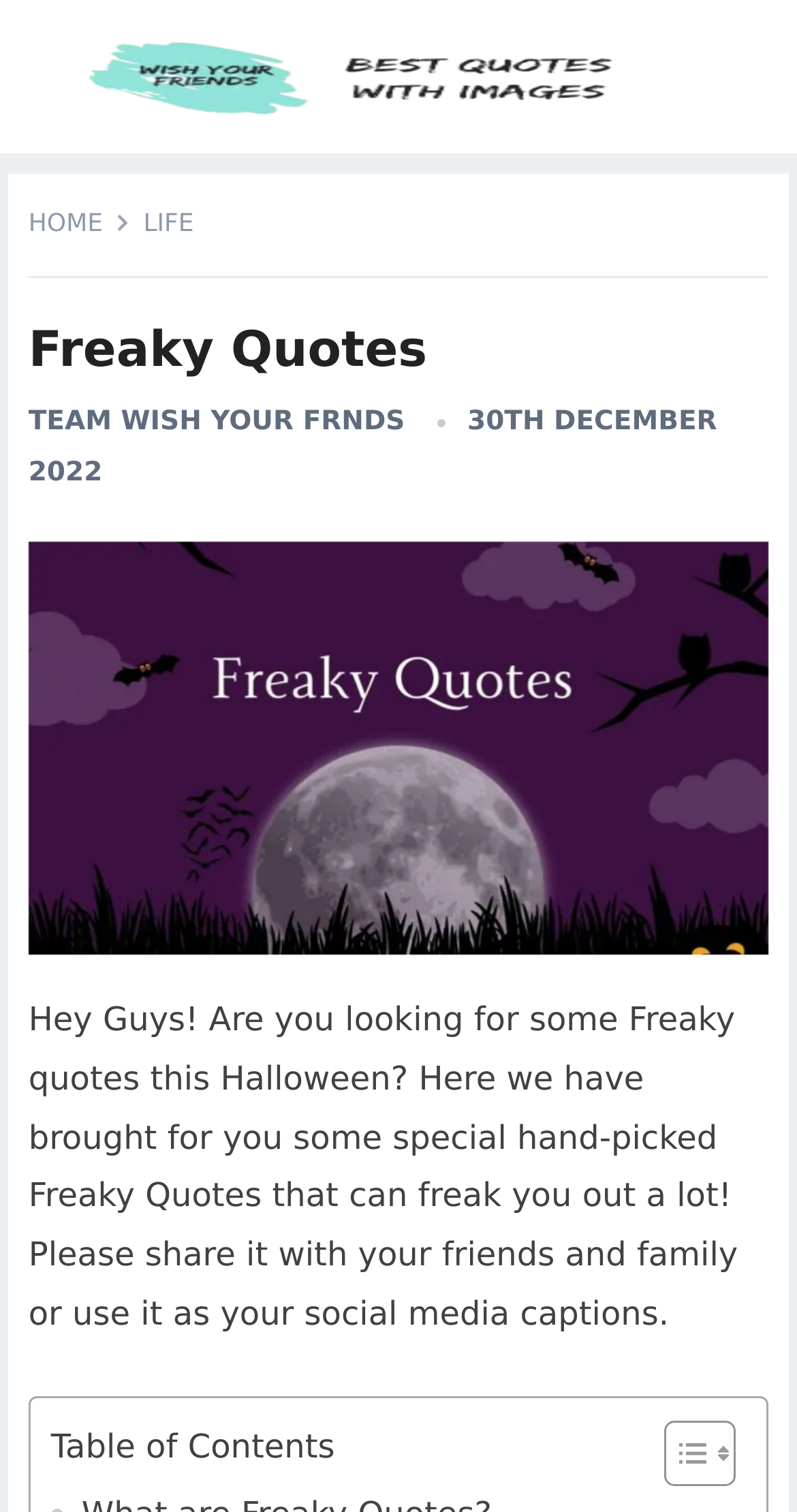Respond to the following query with just one word or a short phrase: 
What is the theme of the quotes on this webpage?

Freaky